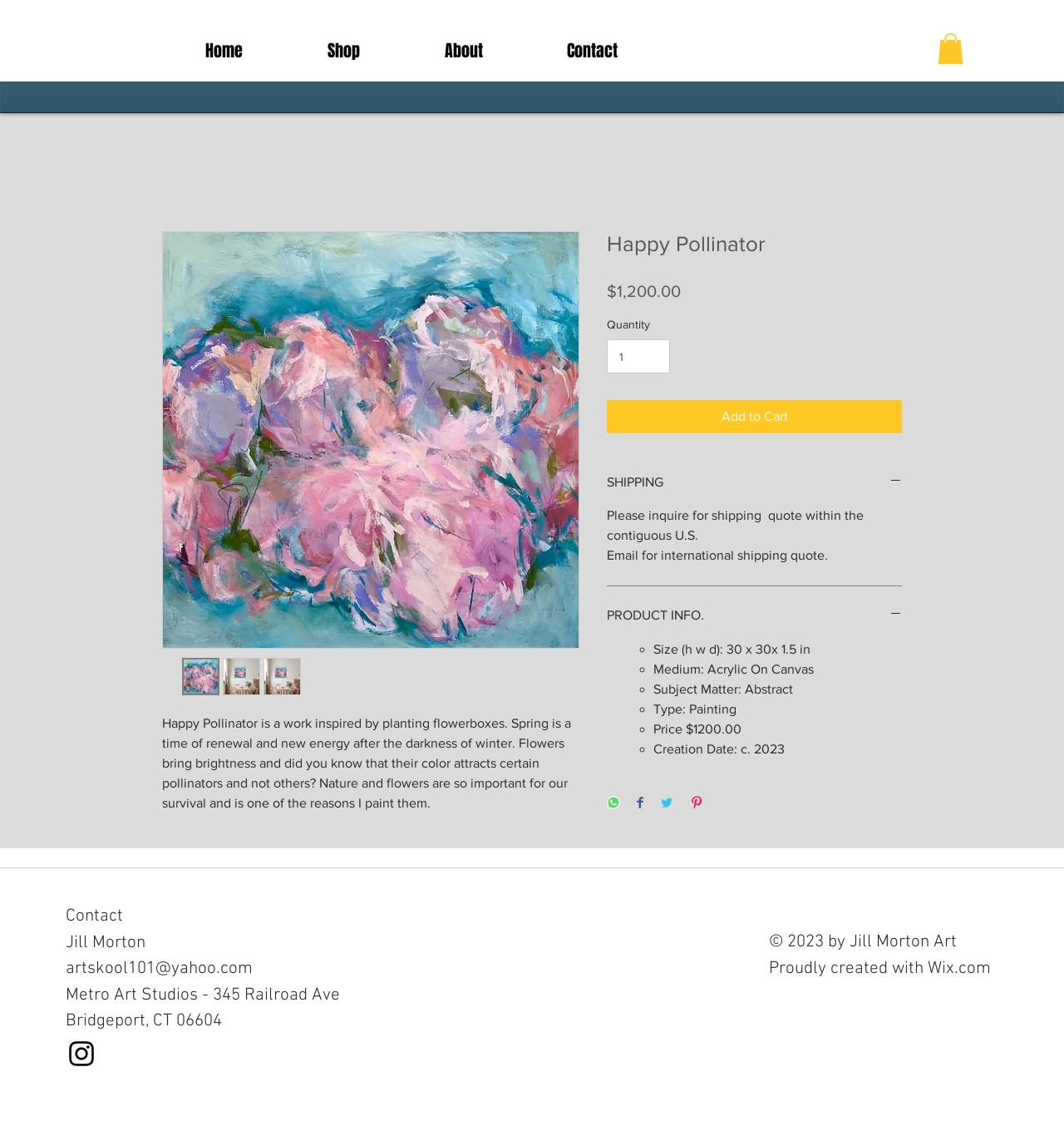What is the size of the artwork?
Look at the image and respond with a one-word or short phrase answer.

30 x 30 x 1.5 in